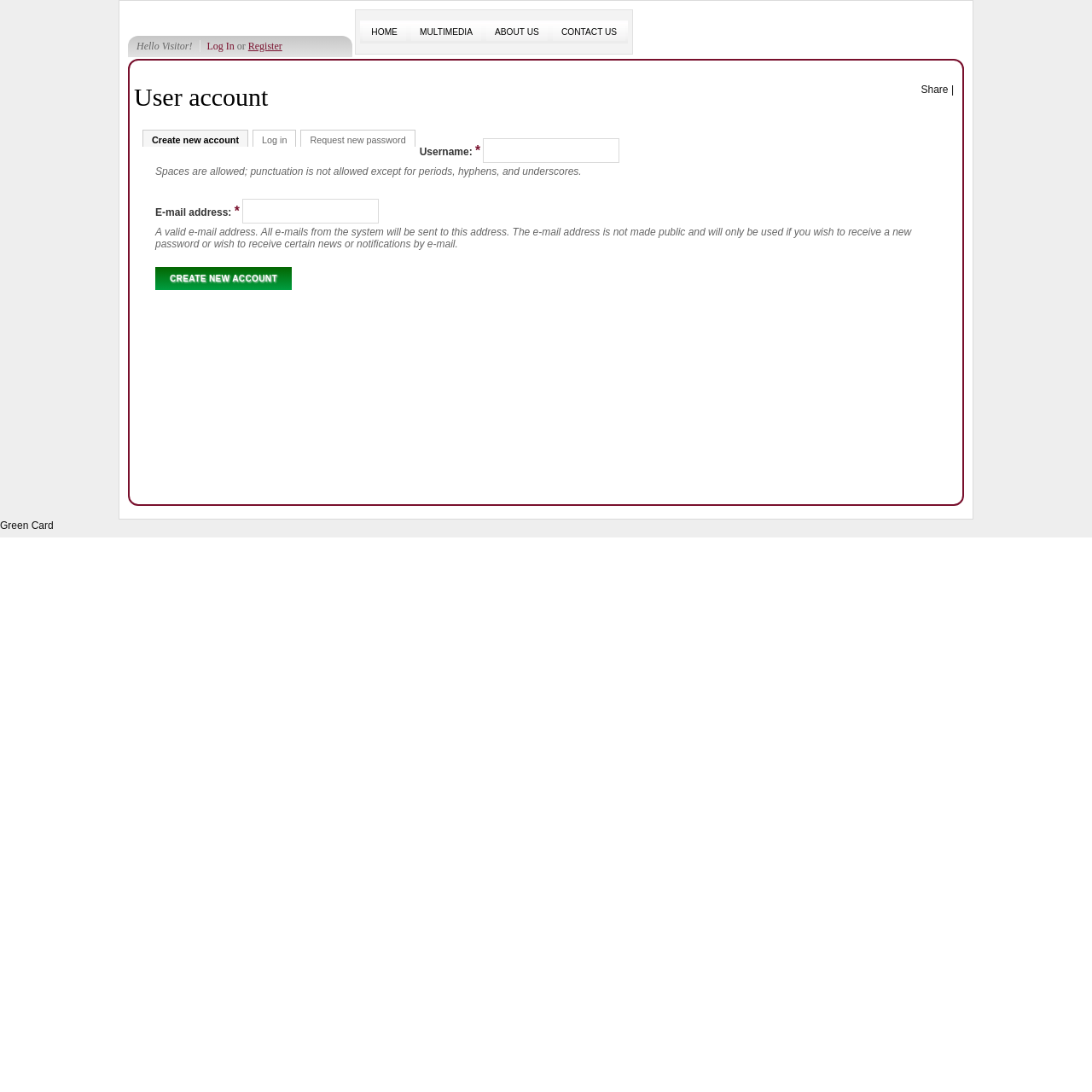Elaborate on the information and visuals displayed on the webpage.

The webpage is a user account page for Vox Bikol, with a focus on creating a new account. At the top, there is a greeting "Hello Visitor!" followed by links to log in or register. Below this, there is a navigation menu with links to HOME, MULTIMEDIA, ABOUT US, and CONTACT US.

On the left side, there is a section dedicated to creating a new account. It has a heading "User account" and provides three links: "Create new account", "Log in", and "Request new password". Below this, there is a form to fill out, which includes fields for username and email address. The username field is required and has a note explaining the allowed characters. The email address field is also required and provides a detailed description of what a valid email address is.

To the right of the form, there is a button to "Create new account". Above the form, there is an iframe, which may contain additional content or functionality. There is also a "Share" link and a separator character "|".

At the bottom of the page, there is a layout table with a single row and cell, containing the text "Green Card".